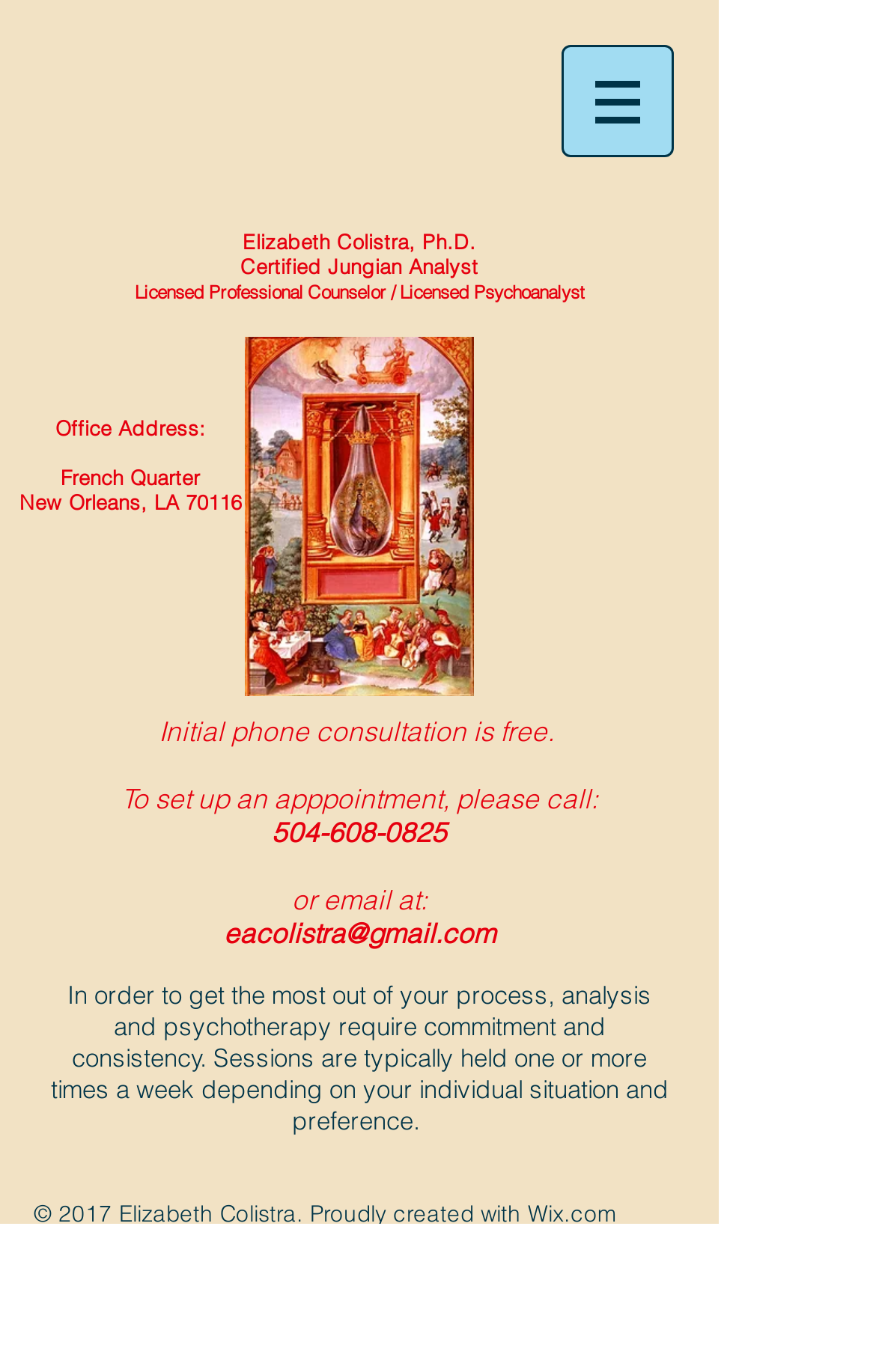Provide a thorough description of the webpage's content and layout.

The webpage is a contact page for Elizabeth Colistra, a certified Jungian analyst and licensed professional counselor. At the top, there is a navigation menu labeled "Site" with a button that has a popup menu, accompanied by a small image. 

Below the navigation menu, the main content area is divided into two sections. The top section contains the analyst's name, title, and credentials, including "Elizabeth Colistra, Ph.D.", "Certified Jungian Analyst", and "Licensed Professional Counselor / Licensed Psychoanalyst". 

The second section provides the office address, which is located in the French Quarter of New Orleans, LA 70116. 

Following the address, there is a paragraph of text explaining the commitment required for analysis and psychotherapy, as well as the frequency of sessions. 

Below this text, there is an announcement that the initial phone consultation is free, and instructions on how to set up an appointment, including a phone number and email address. 

At the very bottom of the page, there is a copyright notice stating "© 2017 Elizabeth Colistra" along with a mention of the website's creator, Wix.com.